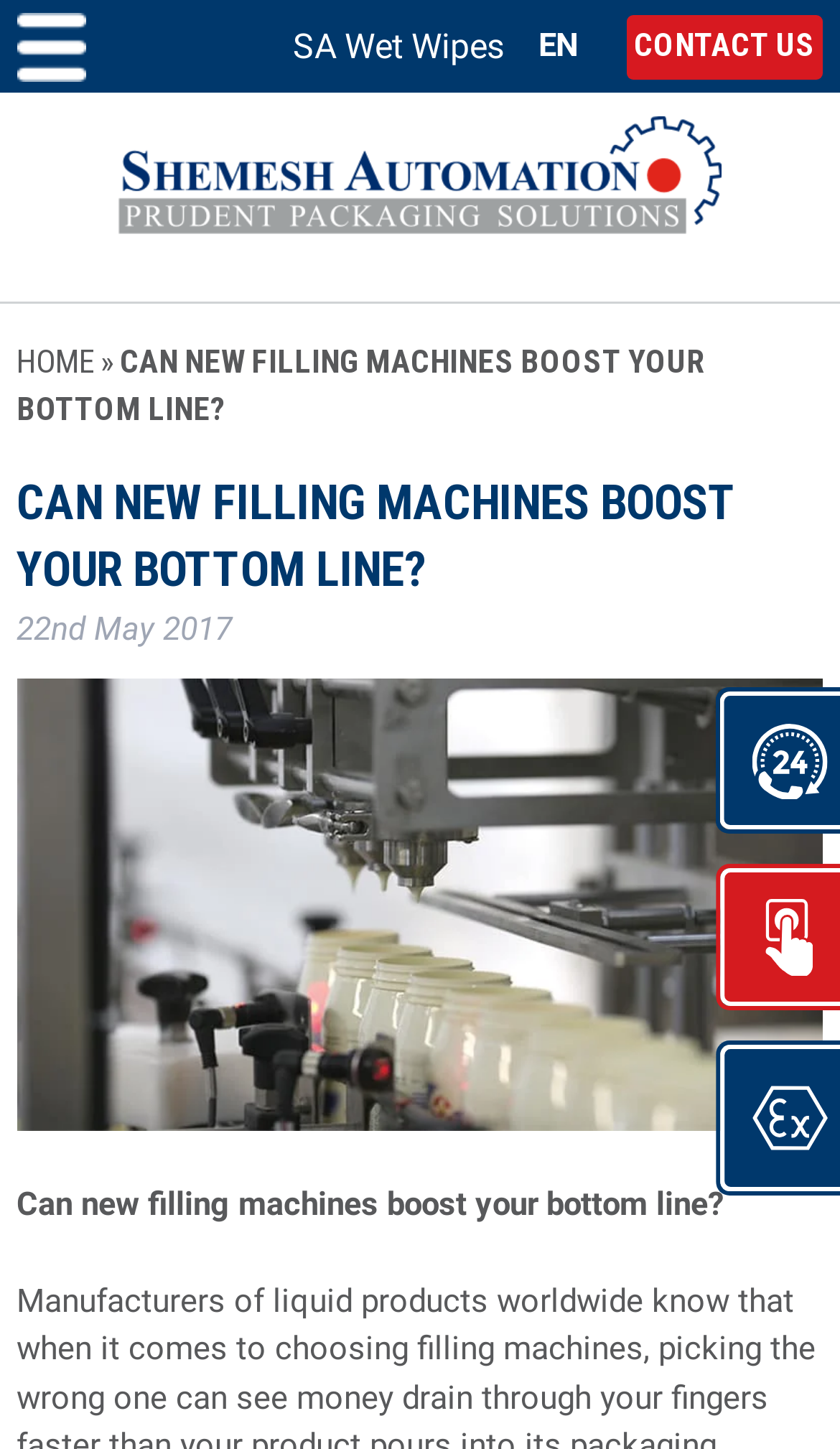Using a single word or phrase, answer the following question: 
What is the purpose of the 'CONTACT US' button?

To access the contact form